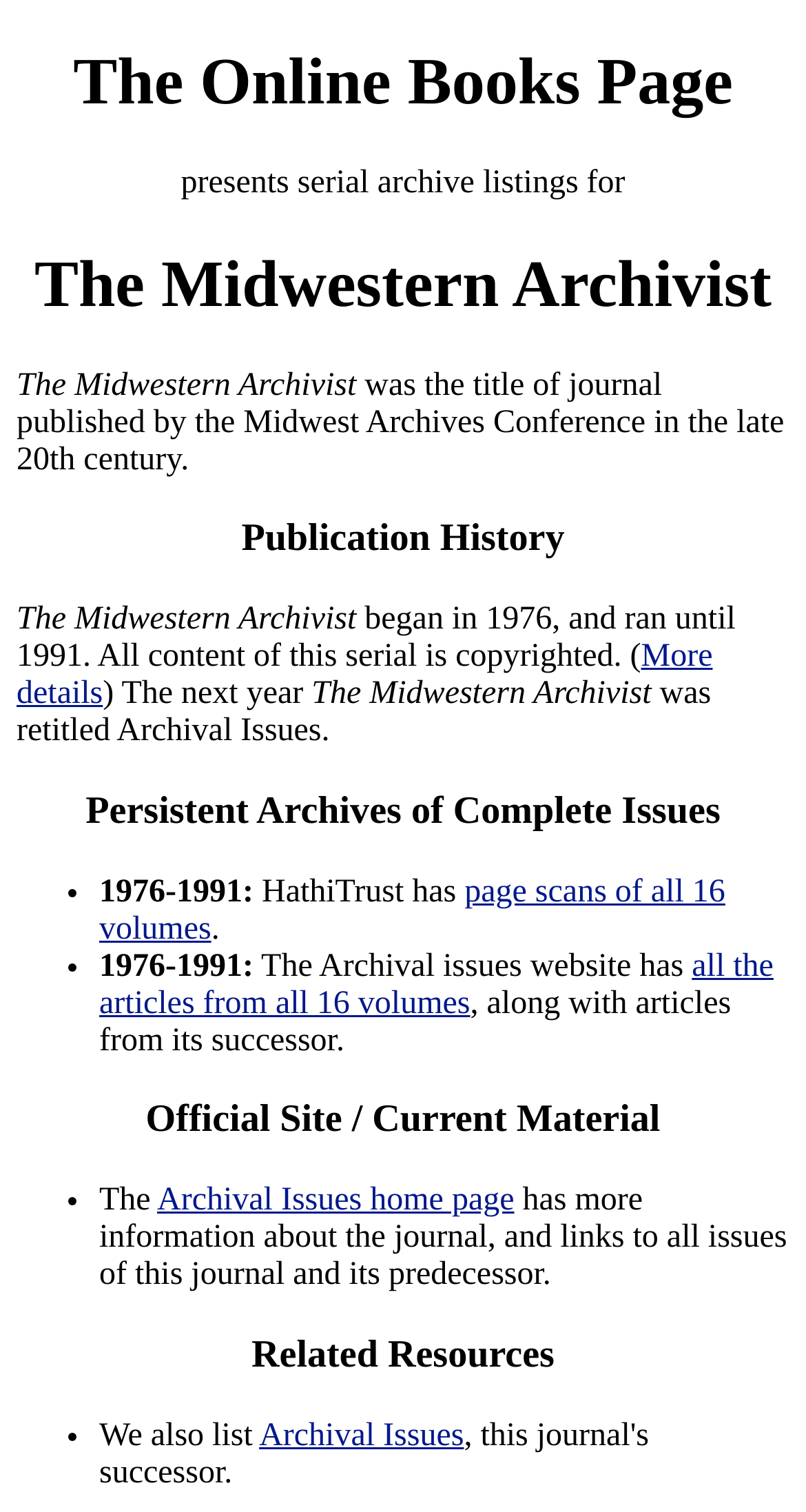Respond with a single word or short phrase to the following question: 
What is the current title of the journal?

Archival Issues